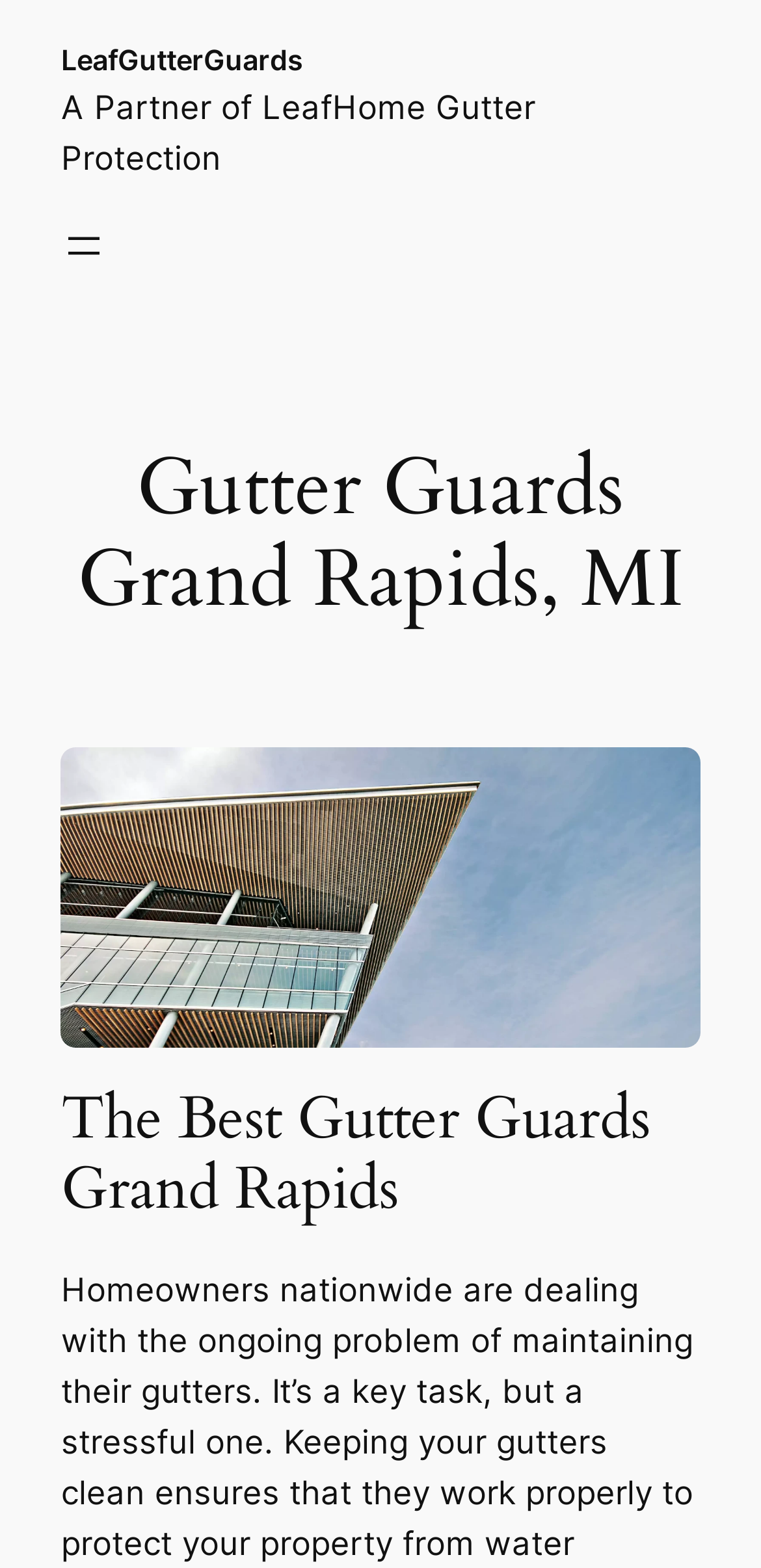From the element description: "aria-label="Open menu"", extract the bounding box coordinates of the UI element. The coordinates should be expressed as four float numbers between 0 and 1, in the order [left, top, right, bottom].

[0.08, 0.141, 0.142, 0.171]